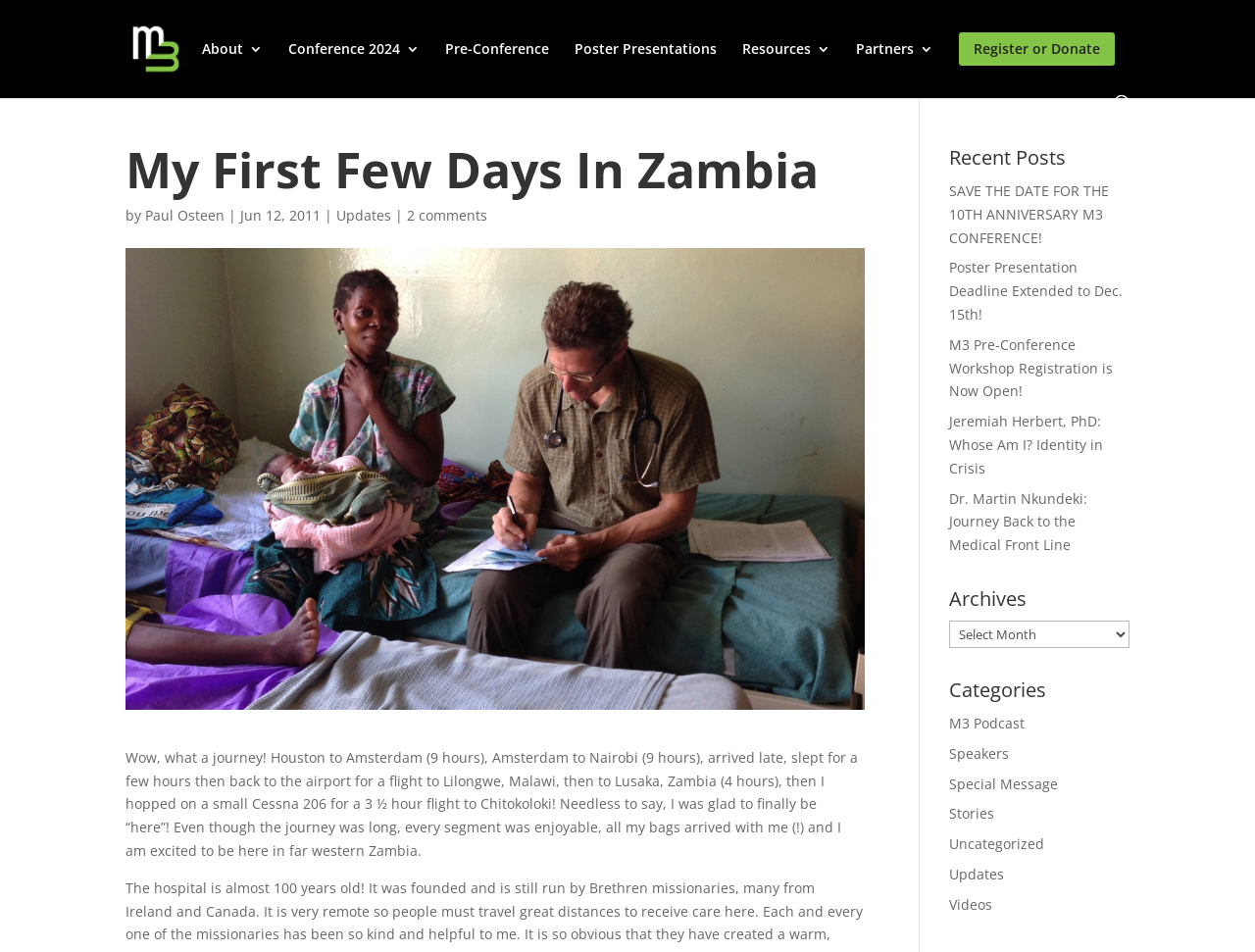Extract the primary header of the webpage and generate its text.

My First Few Days In Zambia